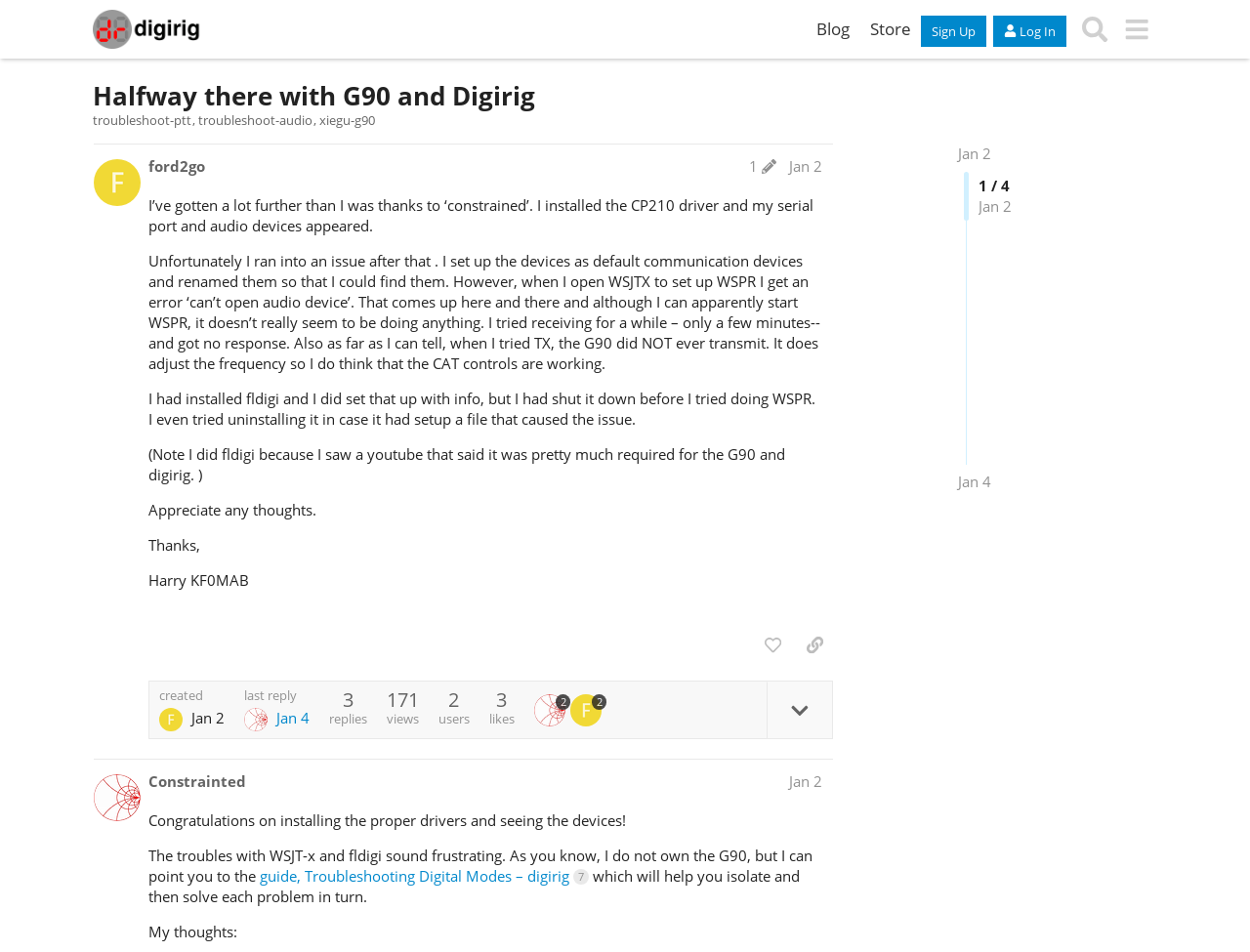What is the username of the person who started the post? Examine the screenshot and reply using just one word or a brief phrase.

ford2go